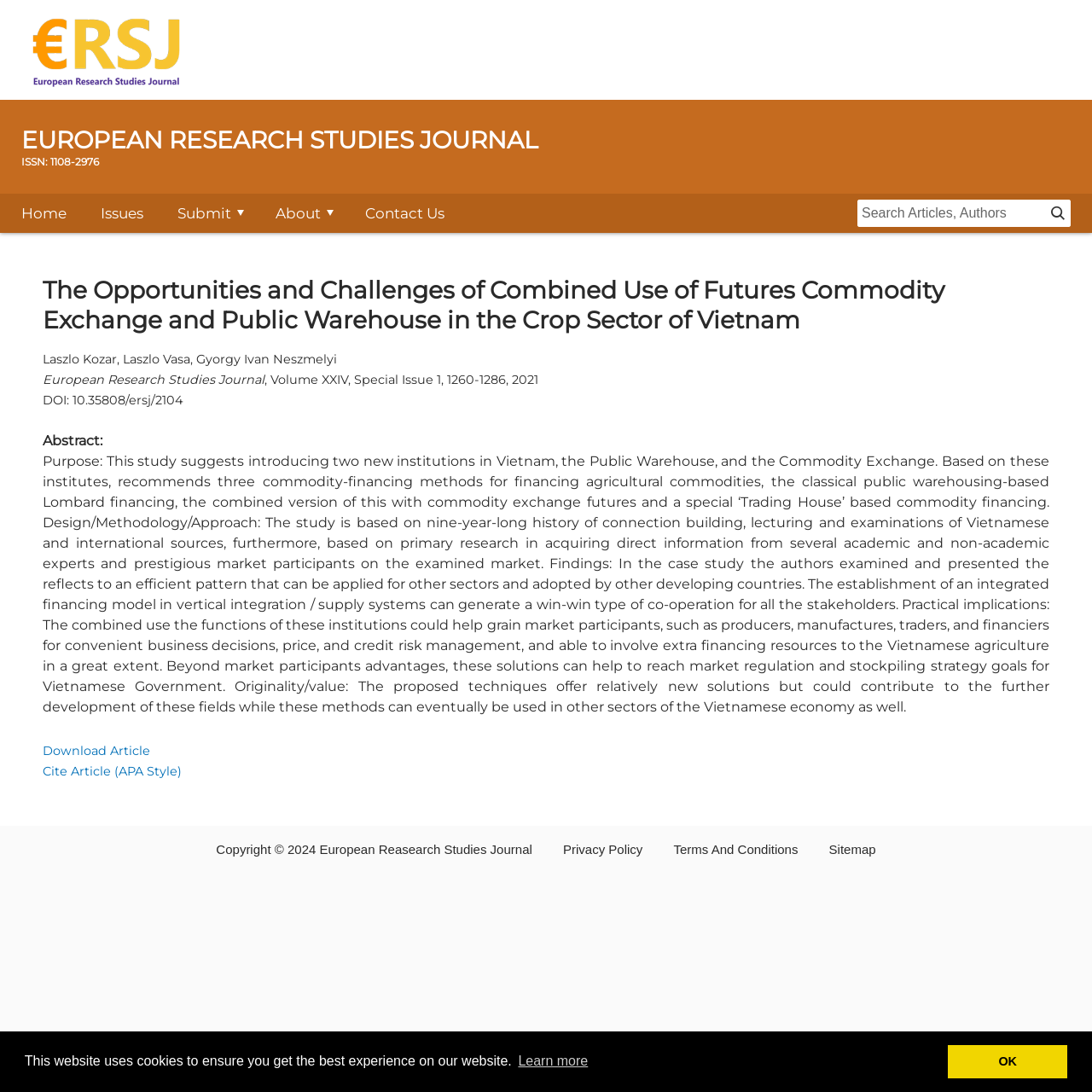What is the purpose of the study?
Offer a detailed and exhaustive answer to the question.

I found the answer by reading the abstract of the article, which describes the purpose of the study as introducing two new institutions in Vietnam, the Public Warehouse, and the Commodity Exchange.